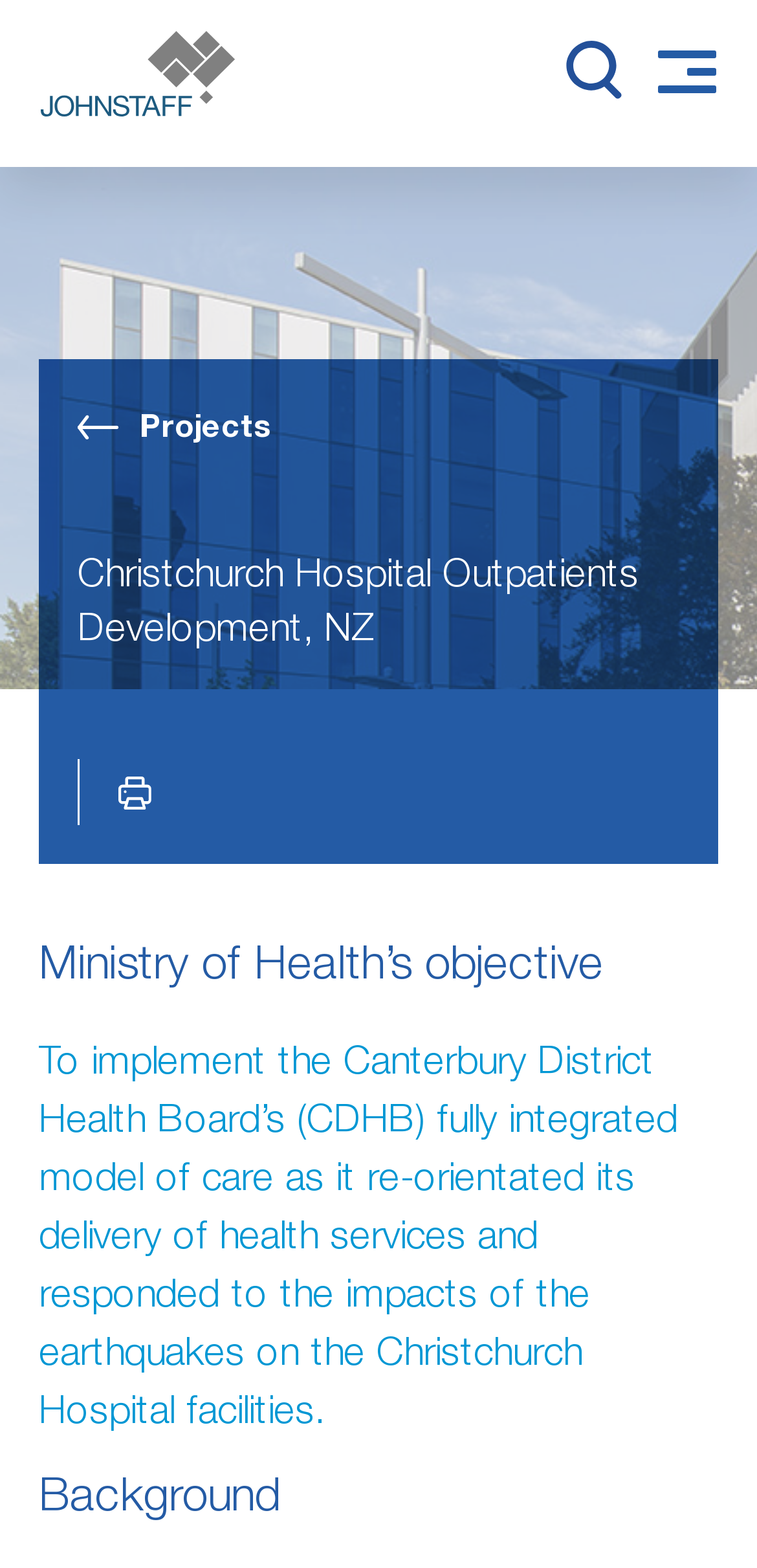What is the section below the heading about?
Please give a detailed answer to the question using the information shown in the image.

I found the answer by looking at the heading element 'Background' which is located below the other heading elements, indicating that the section below the heading is about the background of the project.